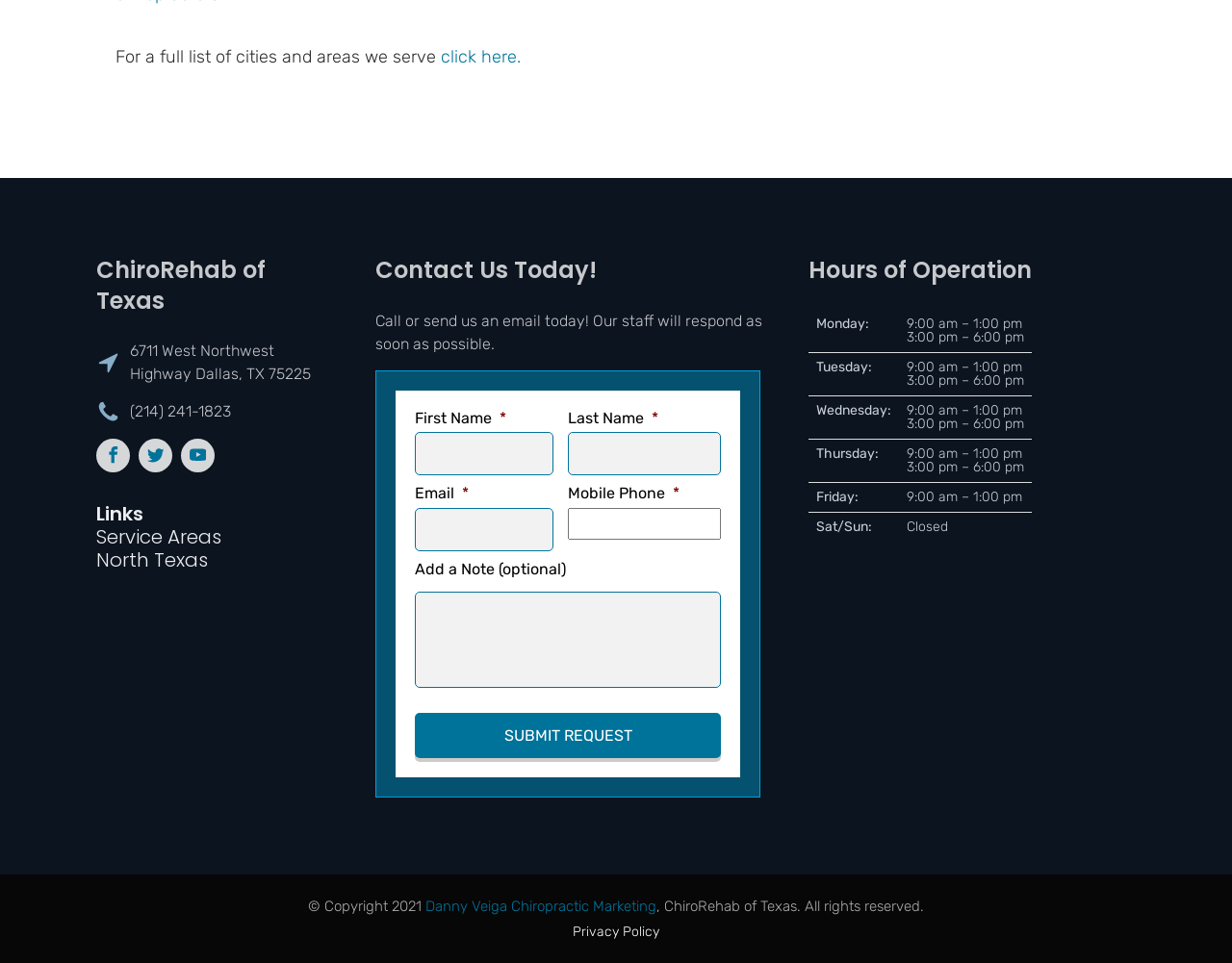Refer to the screenshot and give an in-depth answer to this question: What social media platforms does the clinic have?

The social media platforms of the clinic can be found in the link elements with the text 'Visit our Facebook', 'Visit our Twitter', and 'Visit our YouTube channel' at the top of the webpage.